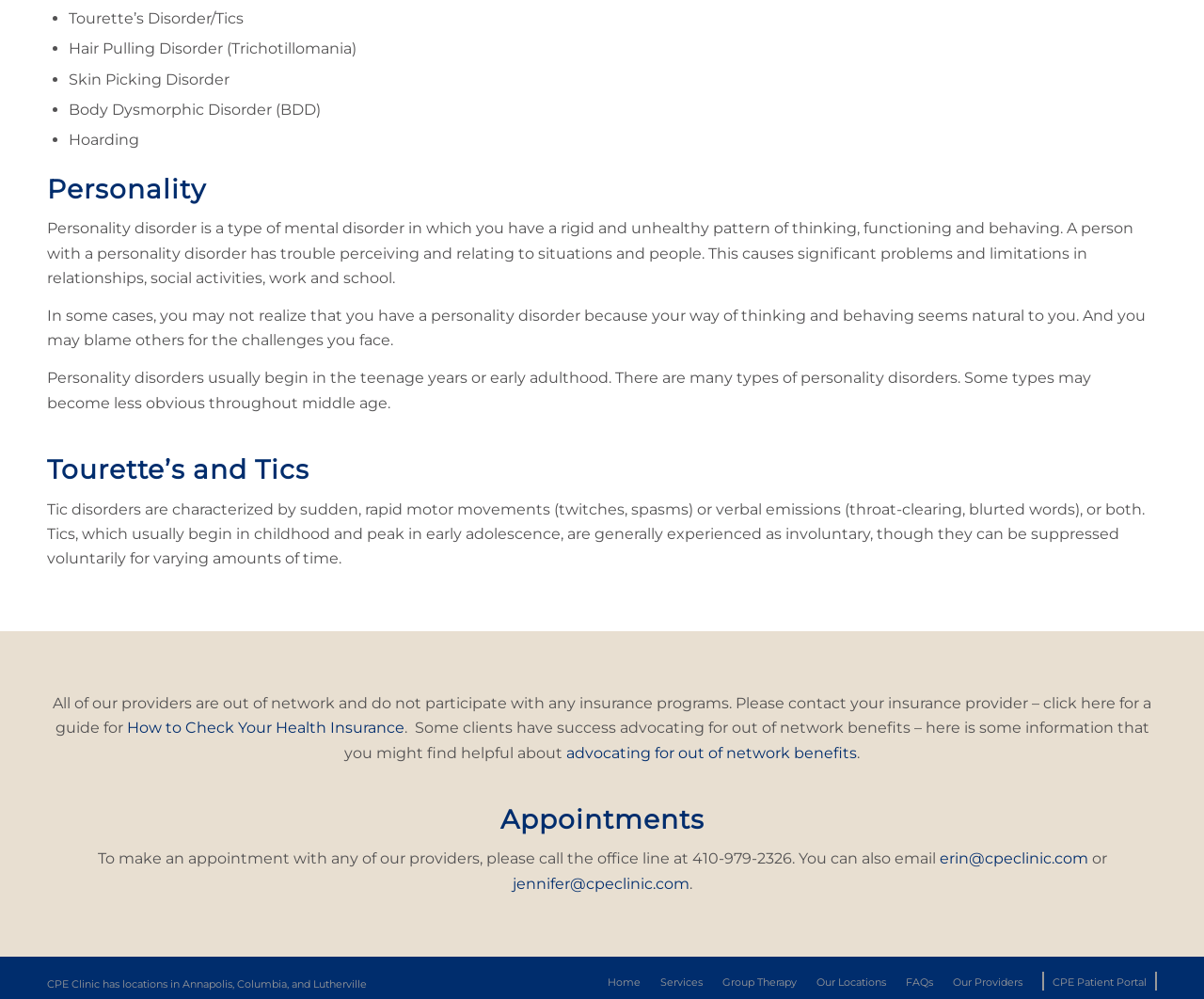Identify the coordinates of the bounding box for the element described below: "CPE Patient Portal". Return the coordinates as four float numbers between 0 and 1: [left, top, right, bottom].

[0.866, 0.966, 0.961, 1.0]